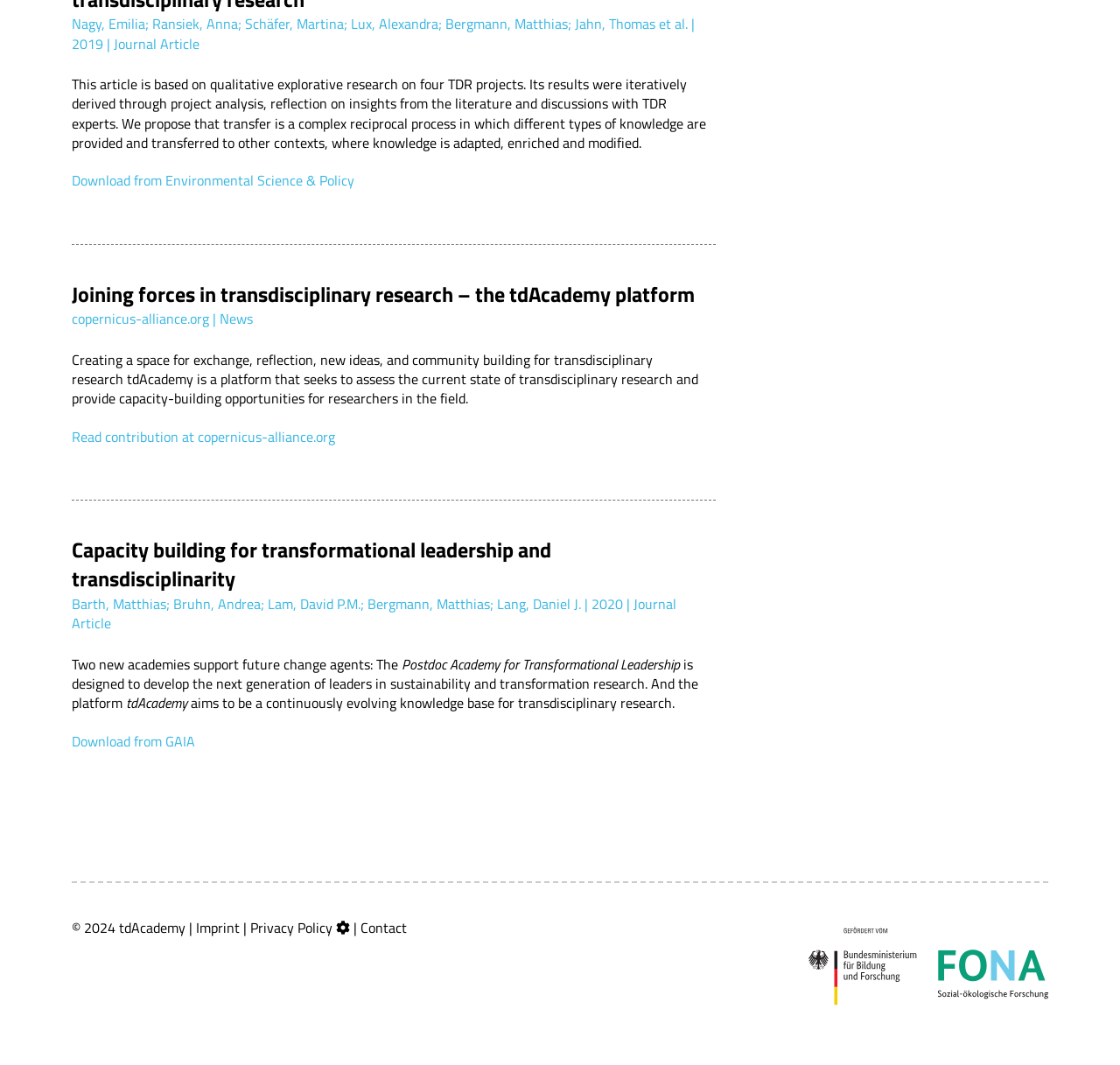Given the webpage screenshot and the description, determine the bounding box coordinates (top-left x, top-left y, bottom-right x, bottom-right y) that define the location of the UI element matching this description: alt="Bundesministerium für Bildung und Forschung"

[0.721, 0.903, 0.819, 0.923]